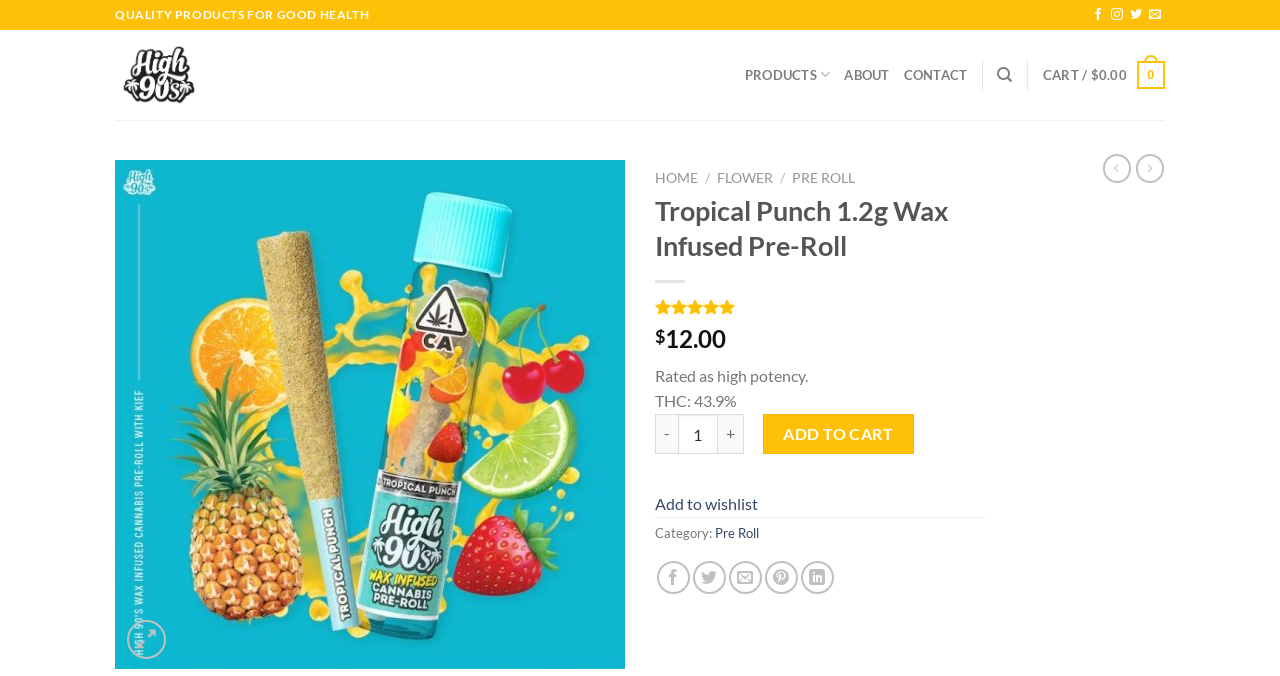Identify the bounding box coordinates of the section that should be clicked to achieve the task described: "View product details".

[0.09, 0.595, 0.488, 0.624]